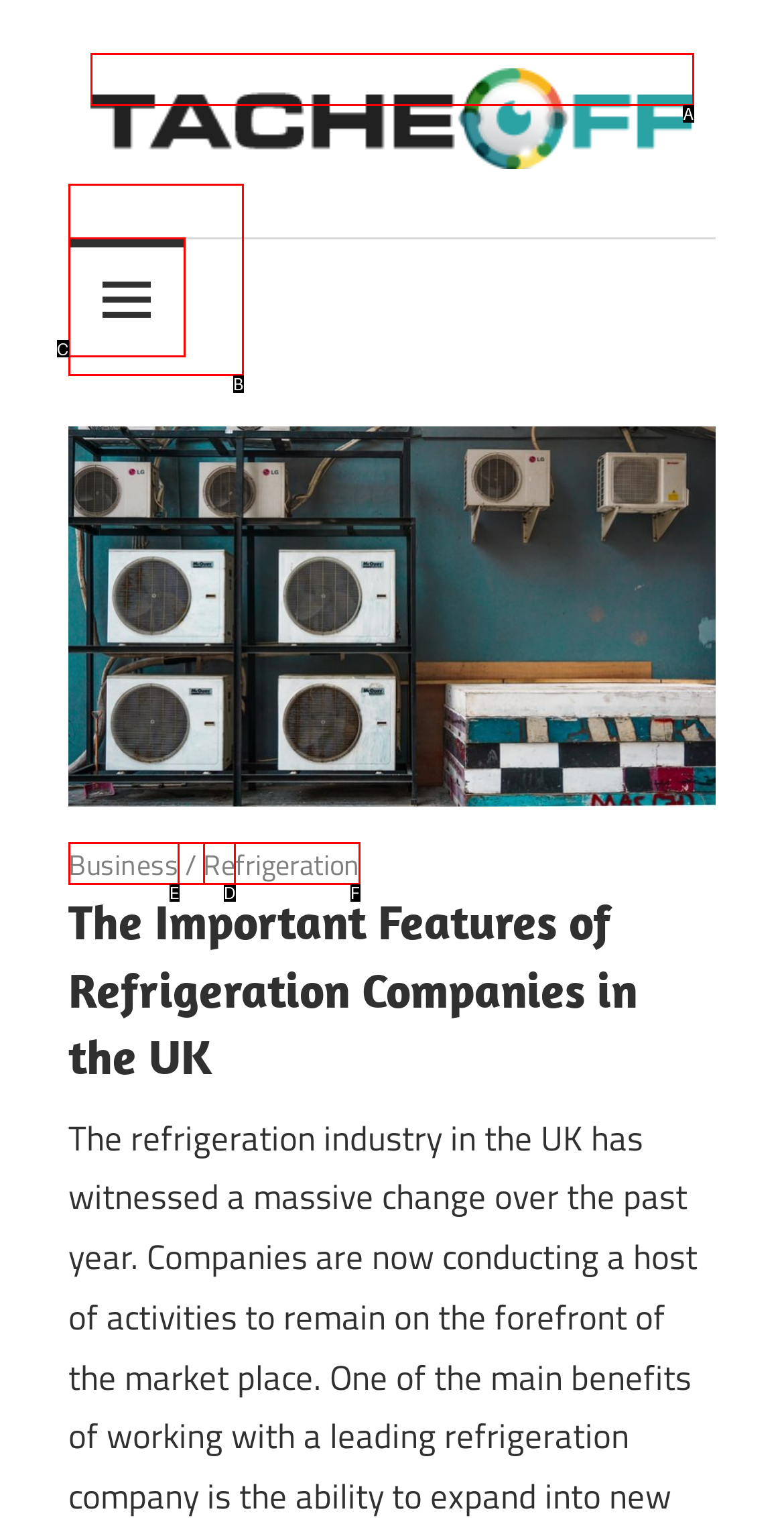Choose the letter that best represents the description: Sitemap. Provide the letter as your response.

None